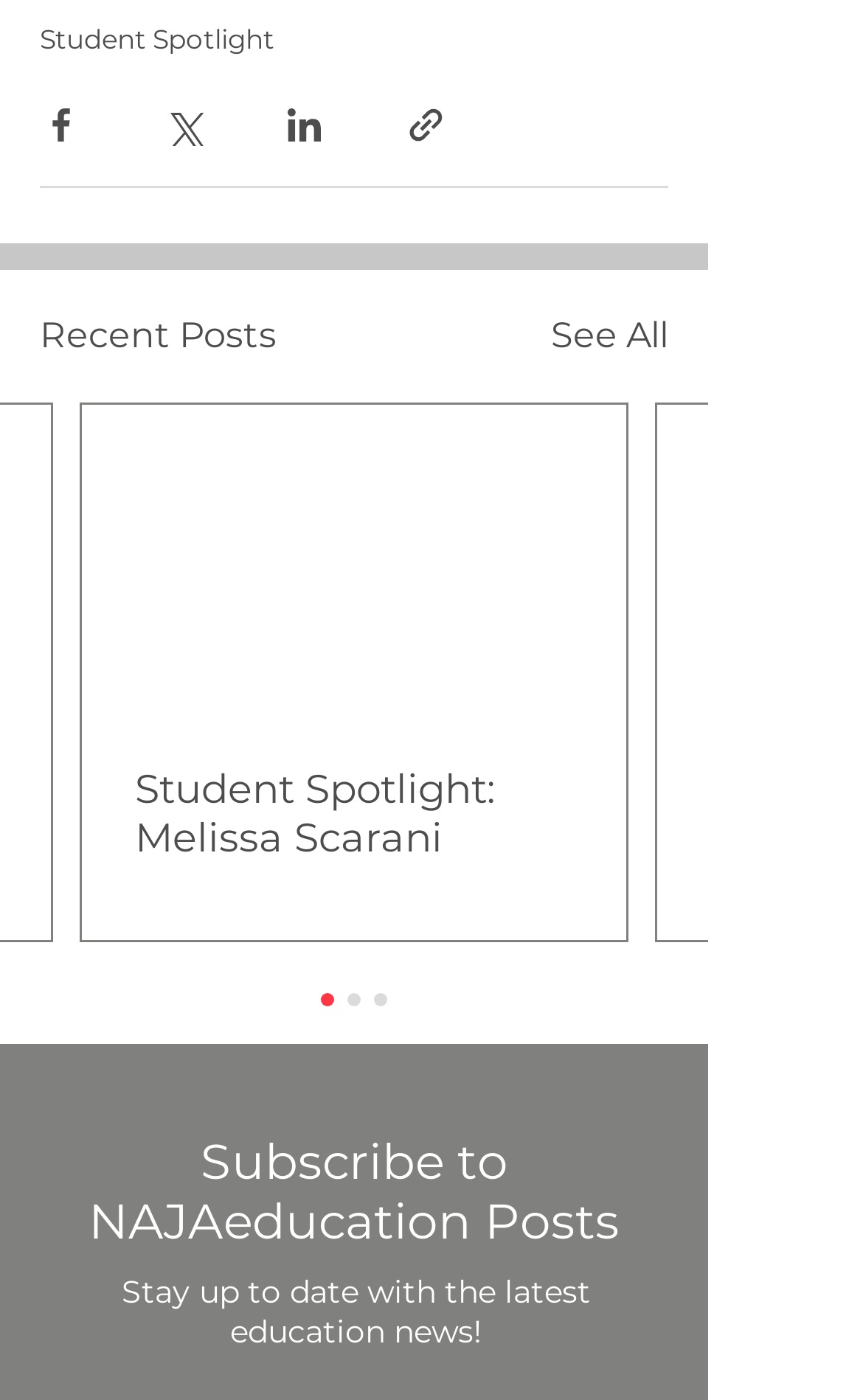Provide a brief response to the question using a single word or phrase: 
What is the title of the latest article?

Student Spotlight: Melissa Scarani